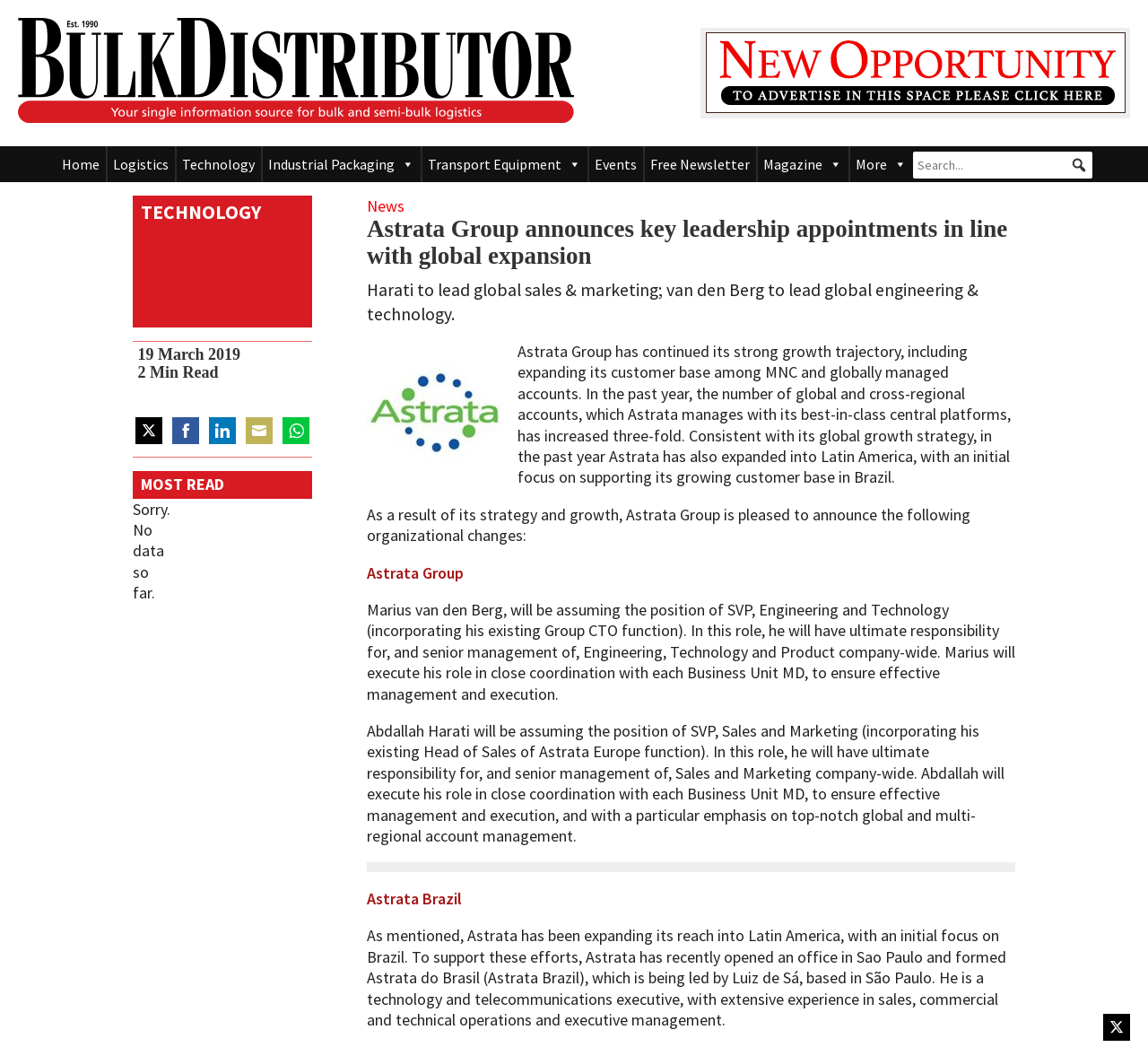Can you show the bounding box coordinates of the region to click on to complete the task described in the instruction: "Read more about Logistics"?

[0.093, 0.138, 0.152, 0.172]